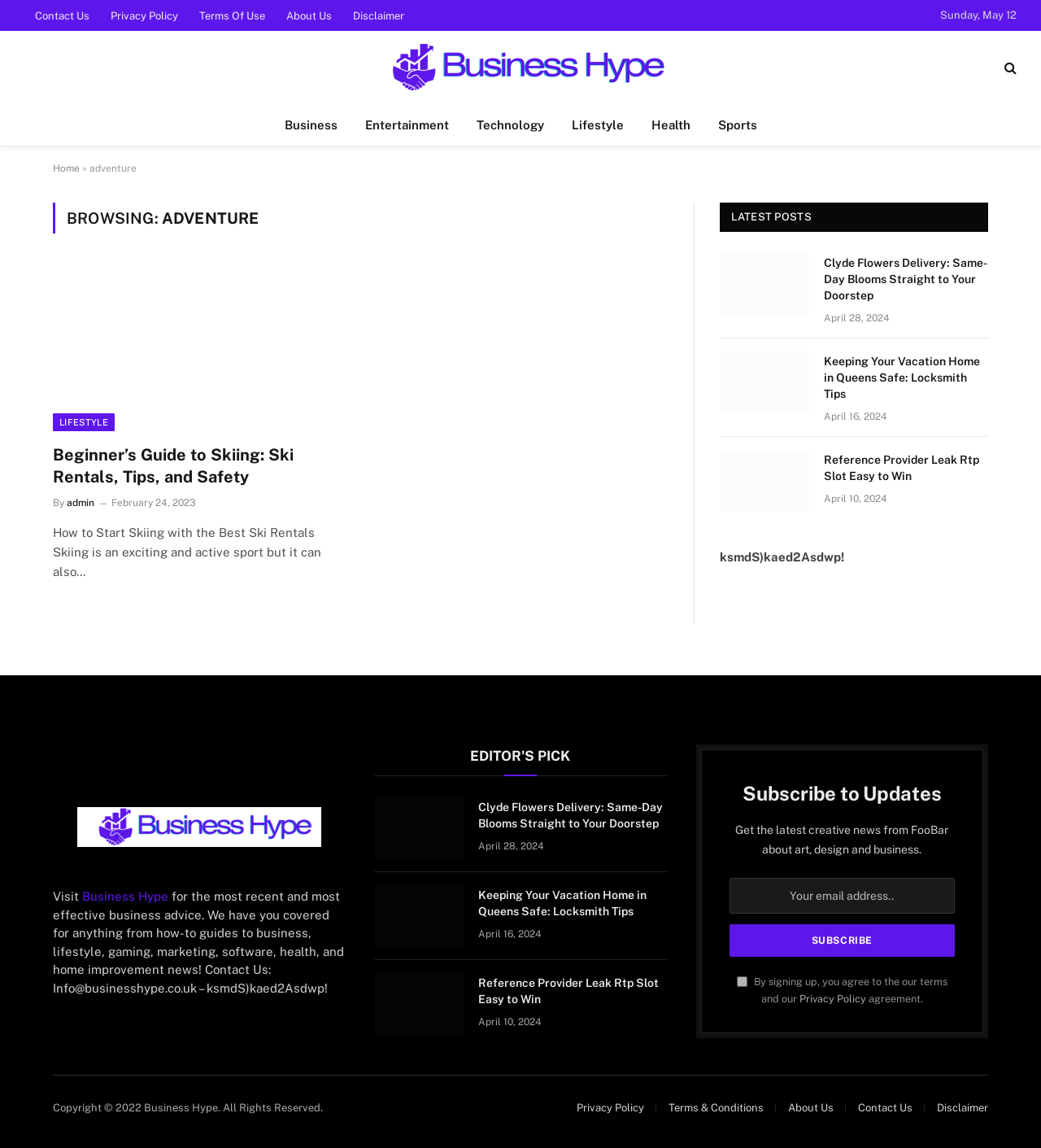Please find the bounding box coordinates of the clickable region needed to complete the following instruction: "read the article 'Beginner’s Guide to Skiing: Ski Rentals, Tips, and Safety'". The bounding box coordinates must consist of four float numbers between 0 and 1, i.e., [left, top, right, bottom].

[0.051, 0.232, 0.332, 0.375]